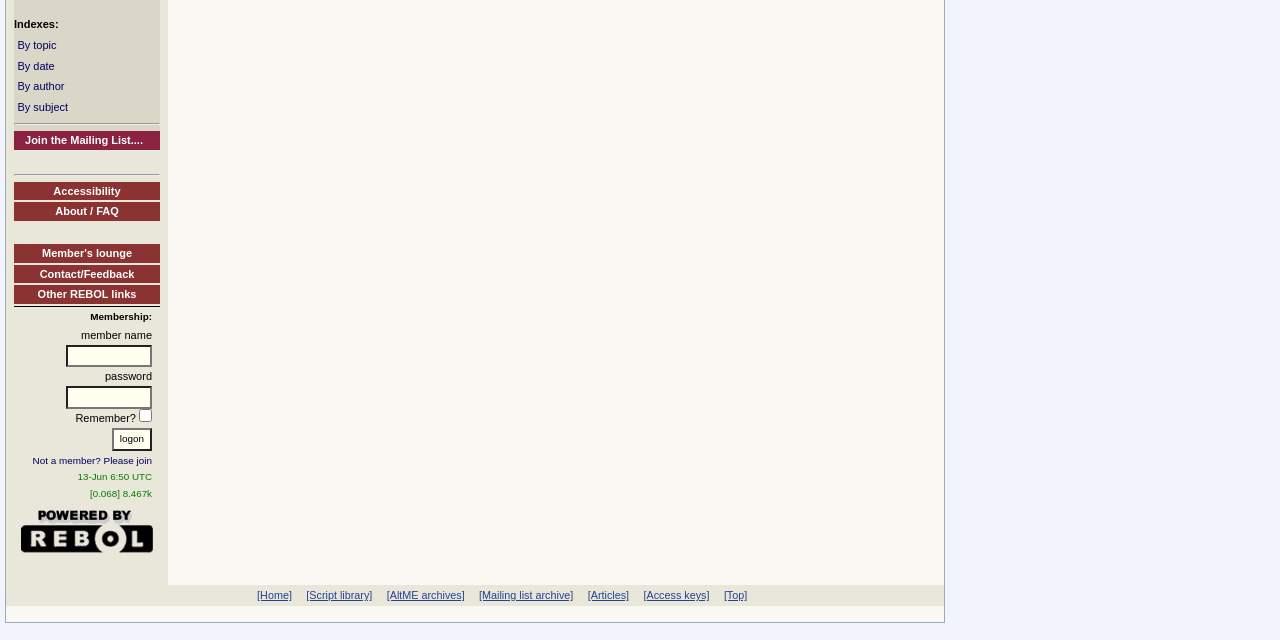Extract the bounding box coordinates of the UI element described by: "parent_node: Membership: alt="password" name="password"". The coordinates should include four float numbers ranging from 0 to 1, e.g., [left, top, right, bottom].

[0.052, 0.603, 0.119, 0.639]